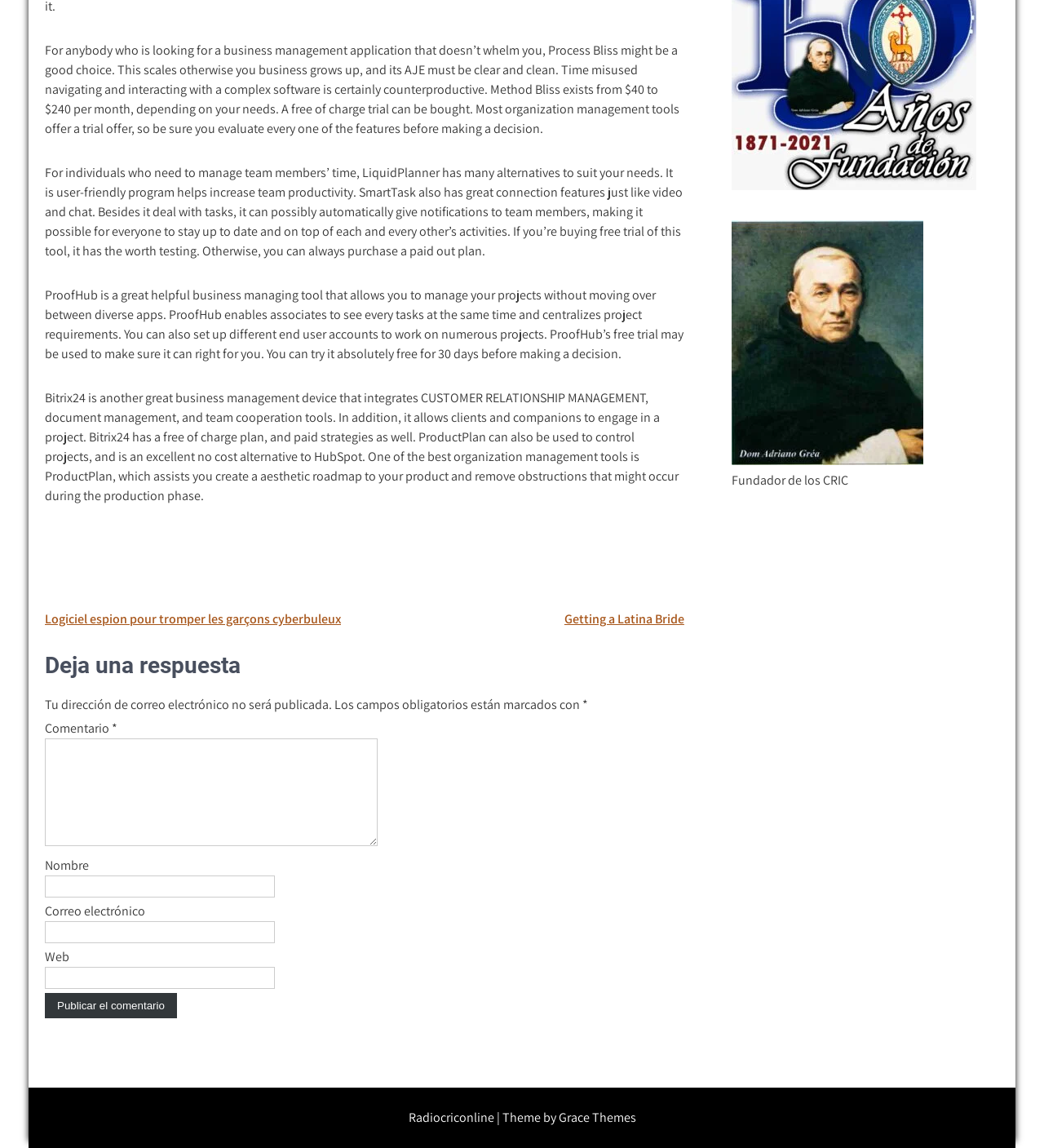Find the bounding box coordinates for the UI element that matches this description: "parent_node: Web name="url"".

[0.043, 0.842, 0.264, 0.861]